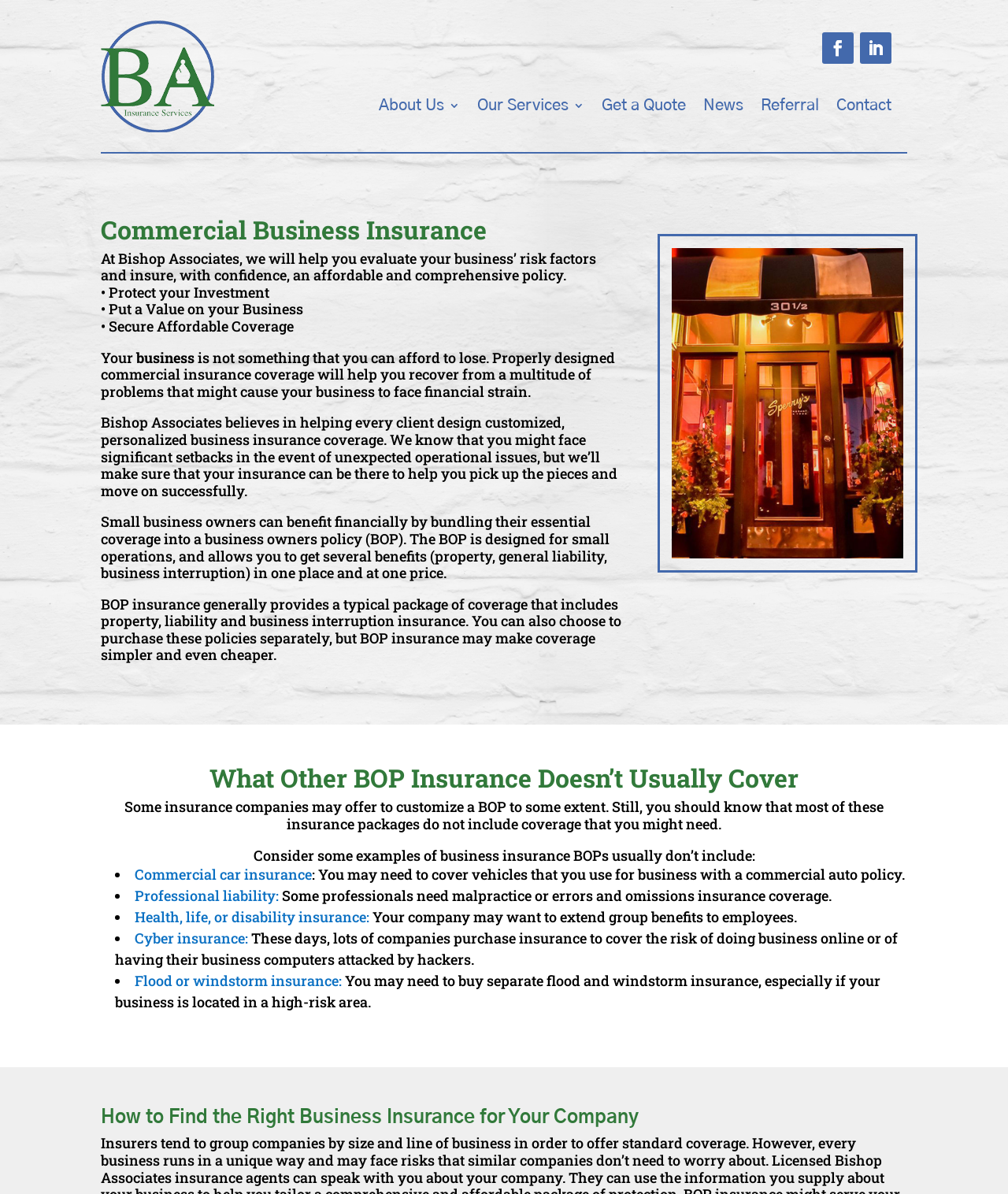From the details in the image, provide a thorough response to the question: What is the role of Bishop Associates in commercial business insurance?

Based on the webpage content, Bishop Associates believes in helping every client design customized, personalized business insurance coverage, which means they play a role in assisting businesses in creating tailored insurance policies that meet their specific needs.